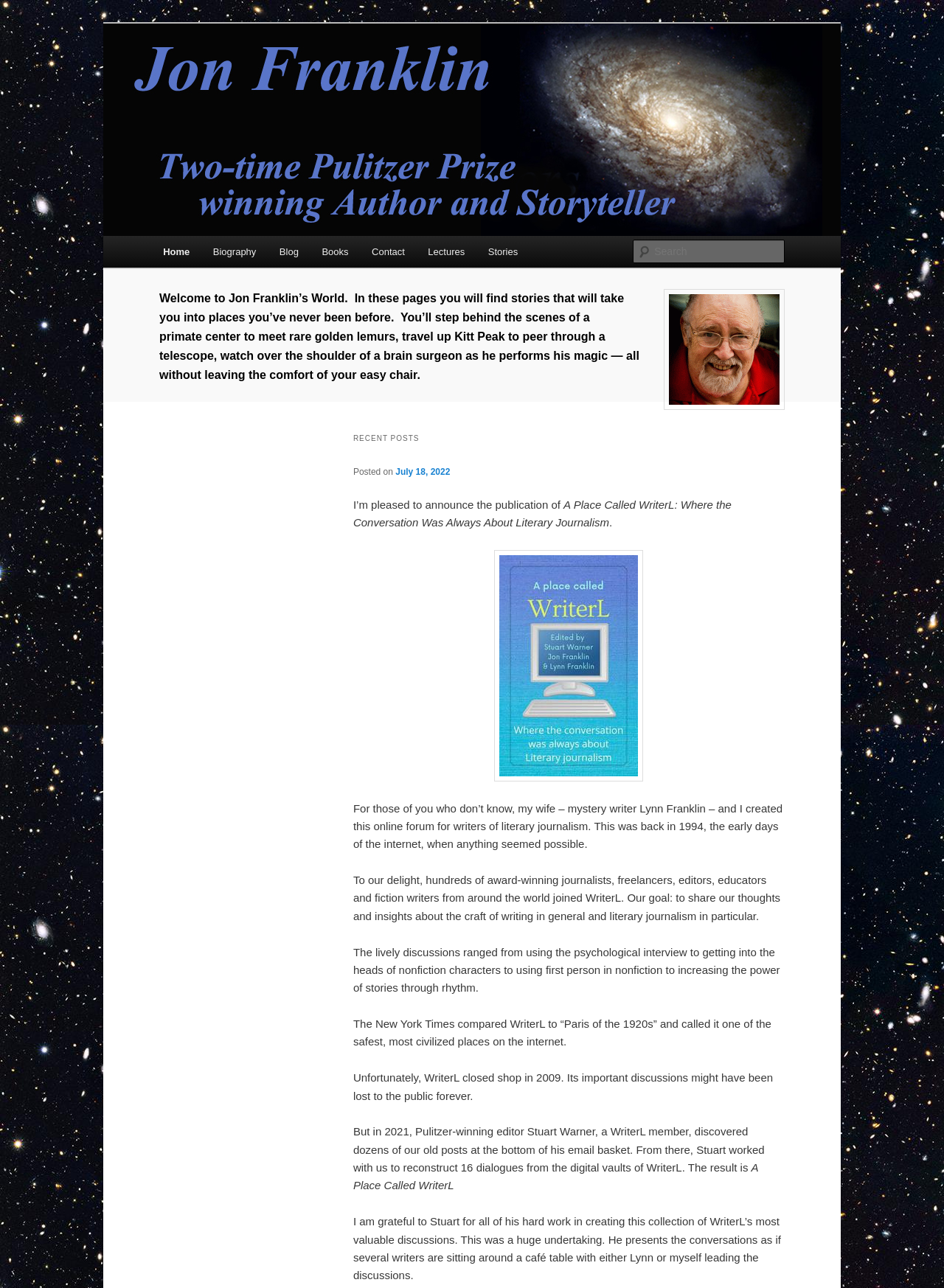What is the title of the recent post?
Using the picture, provide a one-word or short phrase answer.

A Place Called WriterL